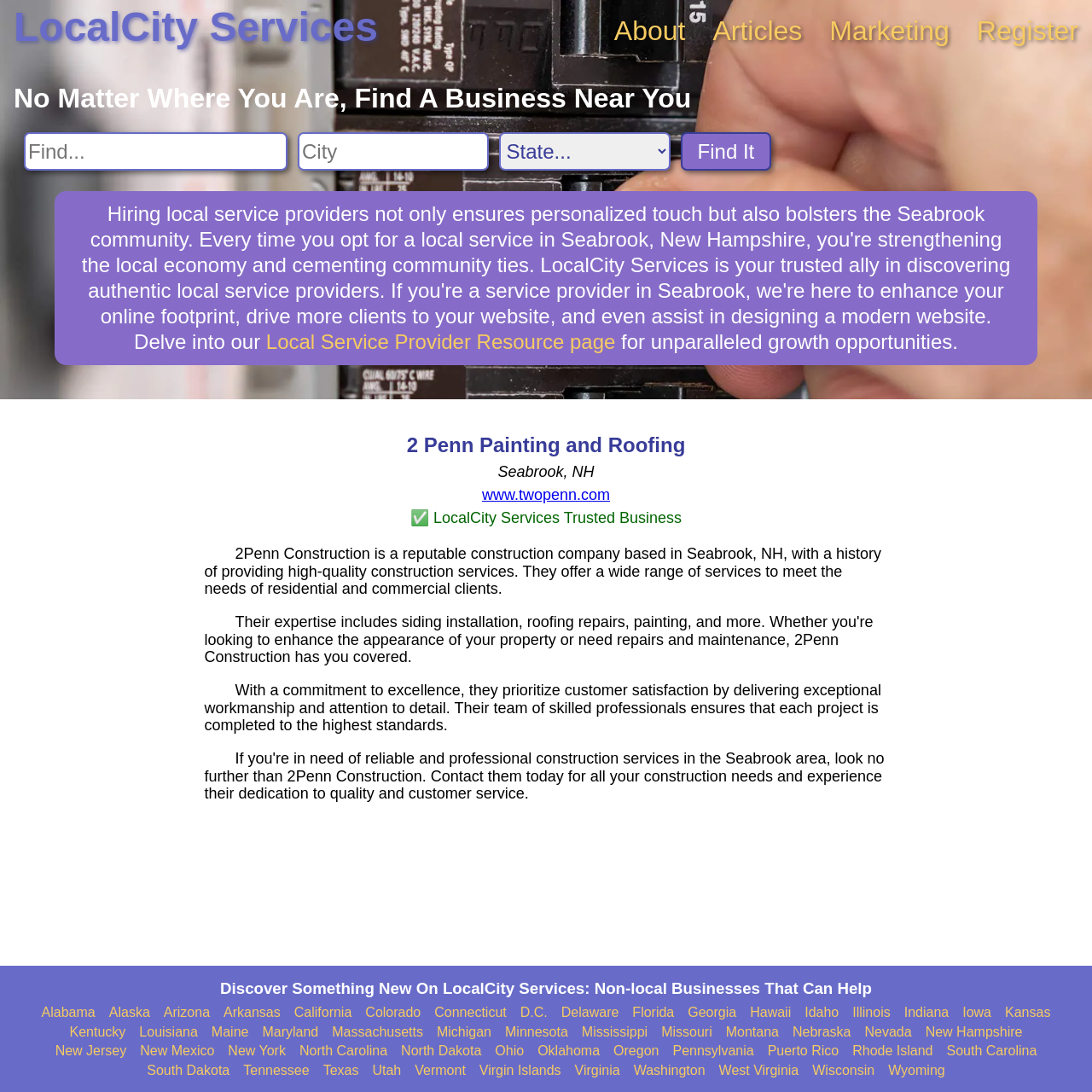Specify the bounding box coordinates for the region that must be clicked to perform the given instruction: "Visit the website of 2 Penn Painting and Roofing".

[0.441, 0.445, 0.559, 0.461]